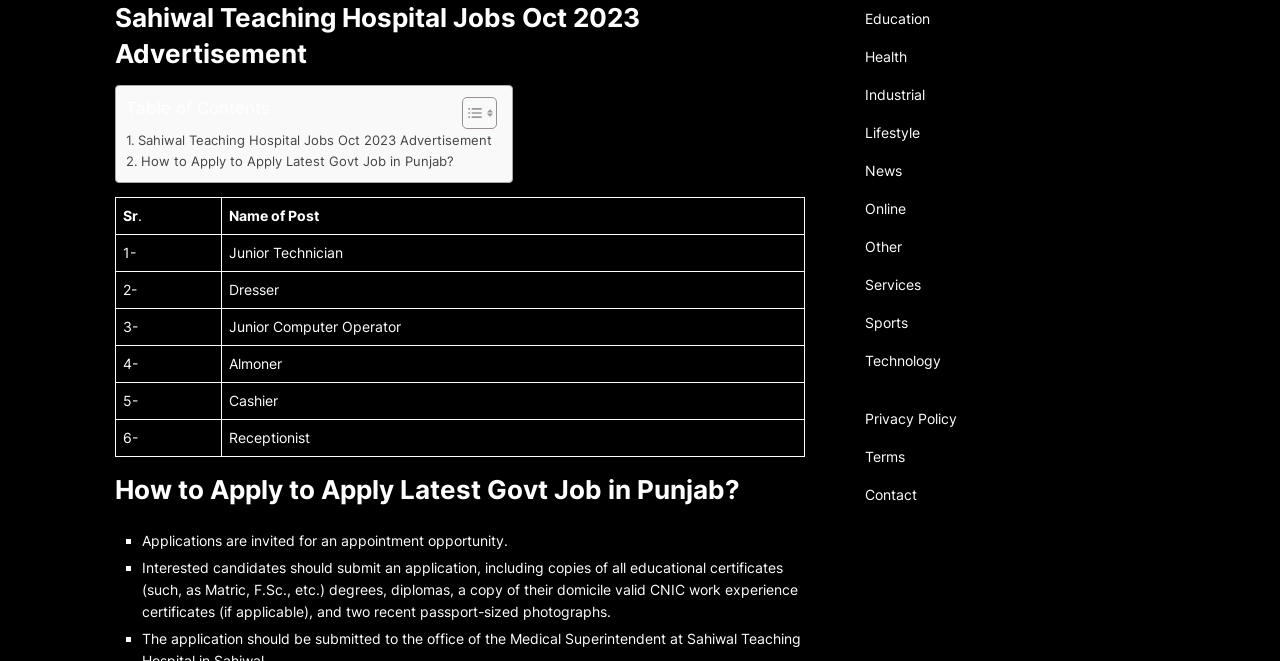Kindly determine the bounding box coordinates for the area that needs to be clicked to execute this instruction: "View Sahiwal Teaching Hospital Jobs Oct 2023 Advertisement".

[0.098, 0.196, 0.384, 0.228]